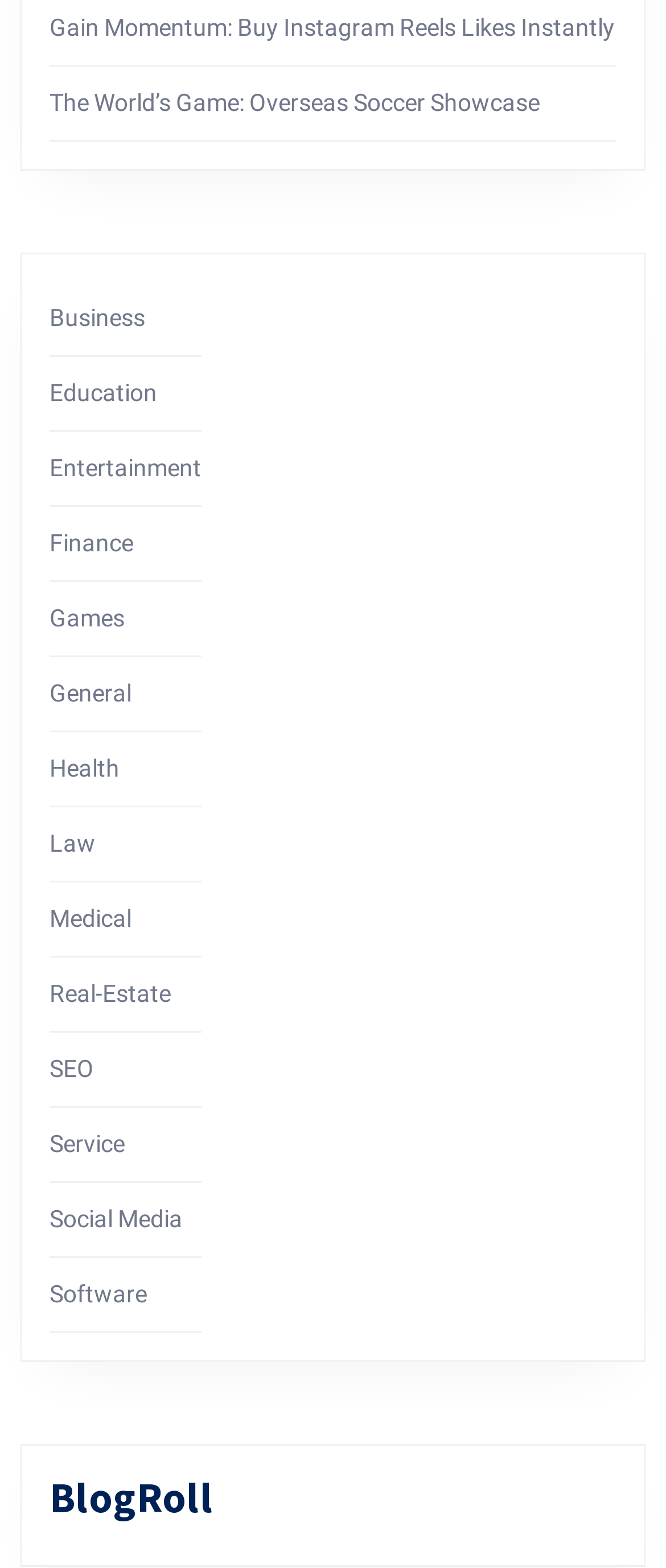Please specify the bounding box coordinates of the region to click in order to perform the following instruction: "Follow the link to improve your home wall decor".

None